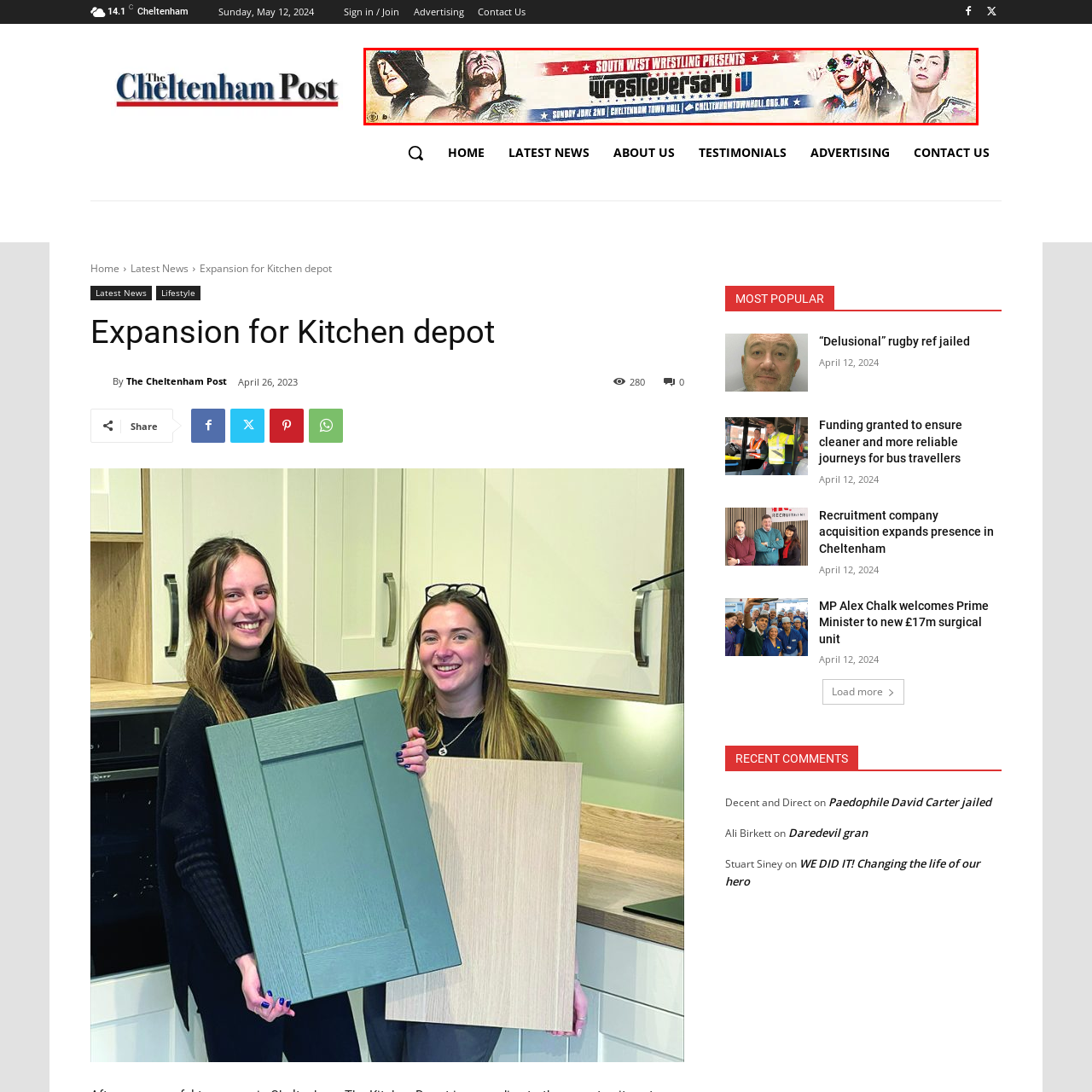Give a comprehensive description of the picture highlighted by the red border.

**Caption:** This vibrant promotional banner for the wrestling event "Wrestleversary IV," organized by South West Wrestling, showcases dynamic imagery of two wrestlers in action. The event is scheduled for Sunday, June 2nd, at the Cheltenham Town Hall, inviting fans to witness an exciting display of athleticism and entertainment. The banner features bold red and blue accents, representing a fun and patriotic theme, while emphasizing the date and venue clearly. Accompanying graphics tease the thrilling atmosphere of the event, making it an enticing prospect for wrestling enthusiasts. For more information, the URL is provided at the bottom of the banner.